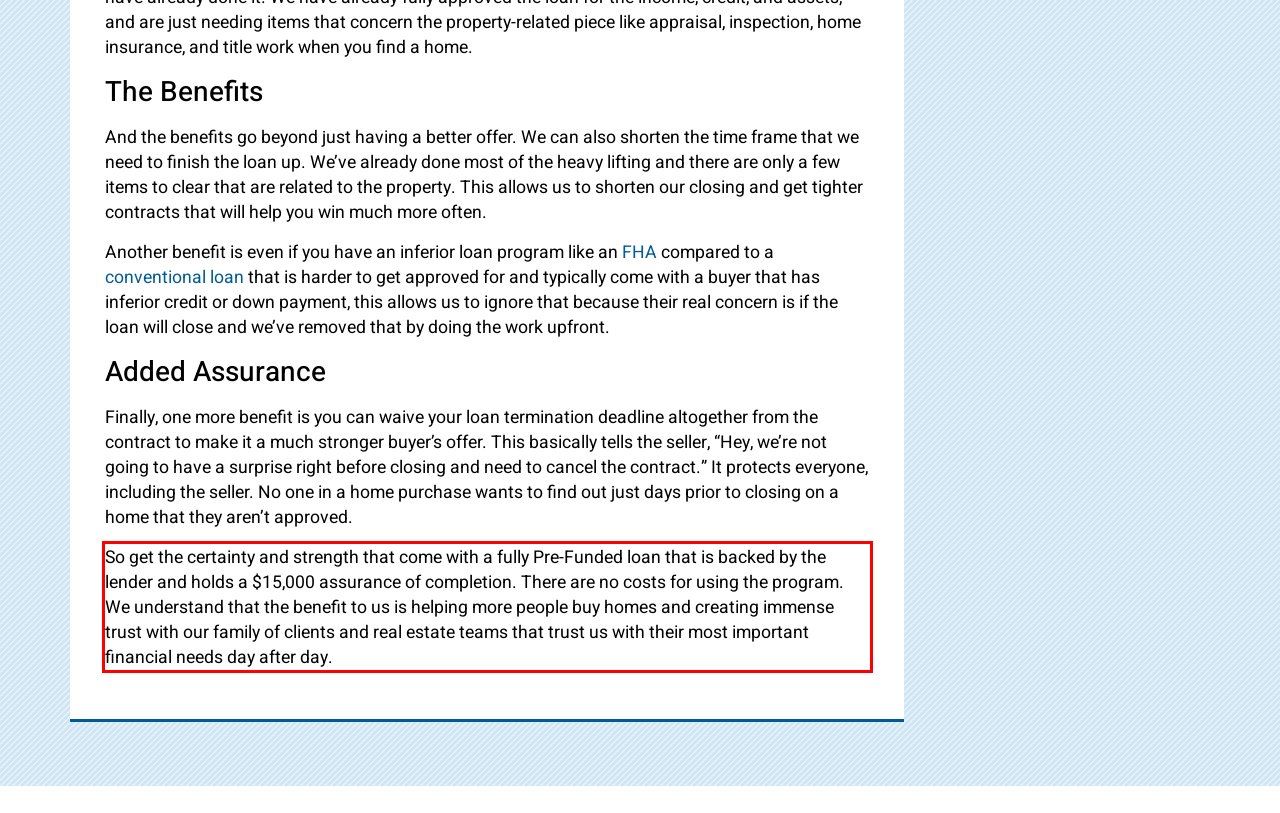Examine the screenshot of the webpage, locate the red bounding box, and generate the text contained within it.

So get the certainty and strength that come with a fully Pre-Funded loan that is backed by the lender and holds a $15,000 assurance of completion. There are no costs for using the program. We understand that the benefit to us is helping more people buy homes and creating immense trust with our family of clients and real estate teams that trust us with their most important financial needs day after day.